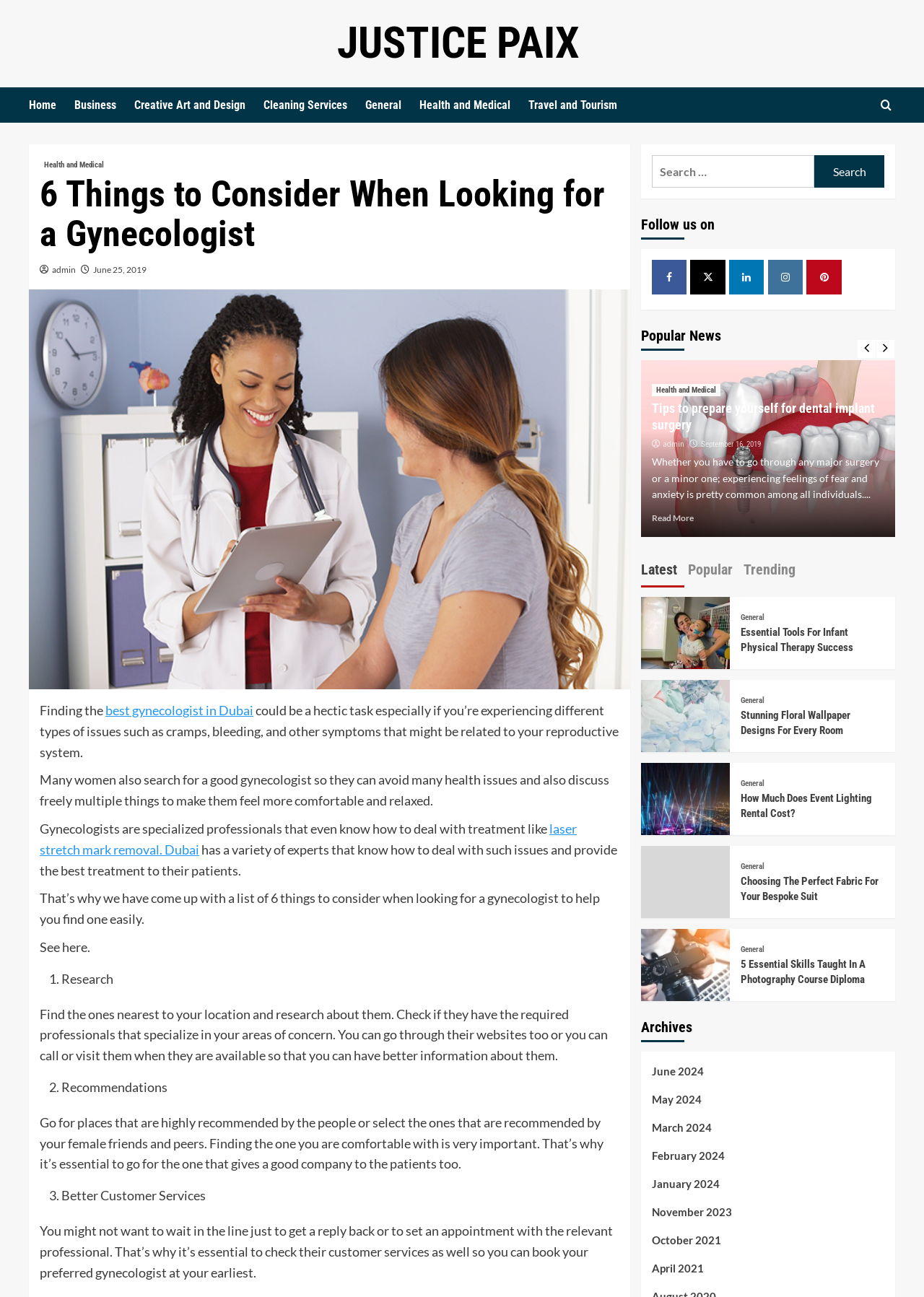From the webpage screenshot, predict the bounding box of the UI element that matches this description: "parent_node: Health and Medical".

[0.418, 0.278, 0.693, 0.414]